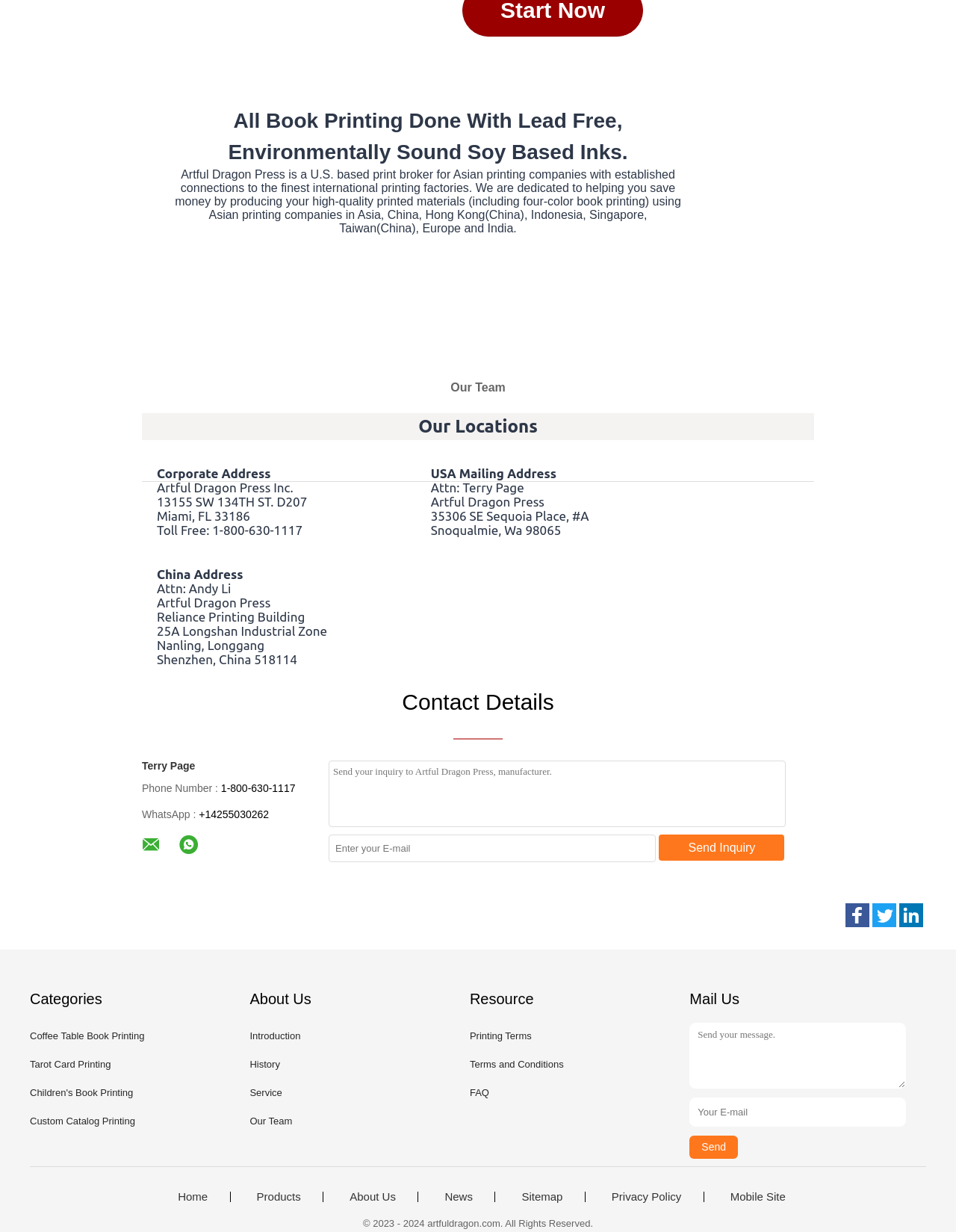Please provide a comprehensive answer to the question below using the information from the image: How many categories are listed on the webpage?

I looked at the categories section on the webpage and found four categories: 'Coffee Table Book Printing', 'Tarot Card Printing', 'Children's Book Printing', and 'Custom Catalog Printing' at coordinates [0.031, 0.836, 0.151, 0.845], [0.031, 0.859, 0.116, 0.868], [0.031, 0.882, 0.139, 0.891], and [0.031, 0.905, 0.141, 0.914] respectively.